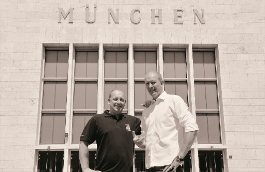Give a concise answer of one word or phrase to the question: 
What is the man on the left wearing?

Dark polo shirt